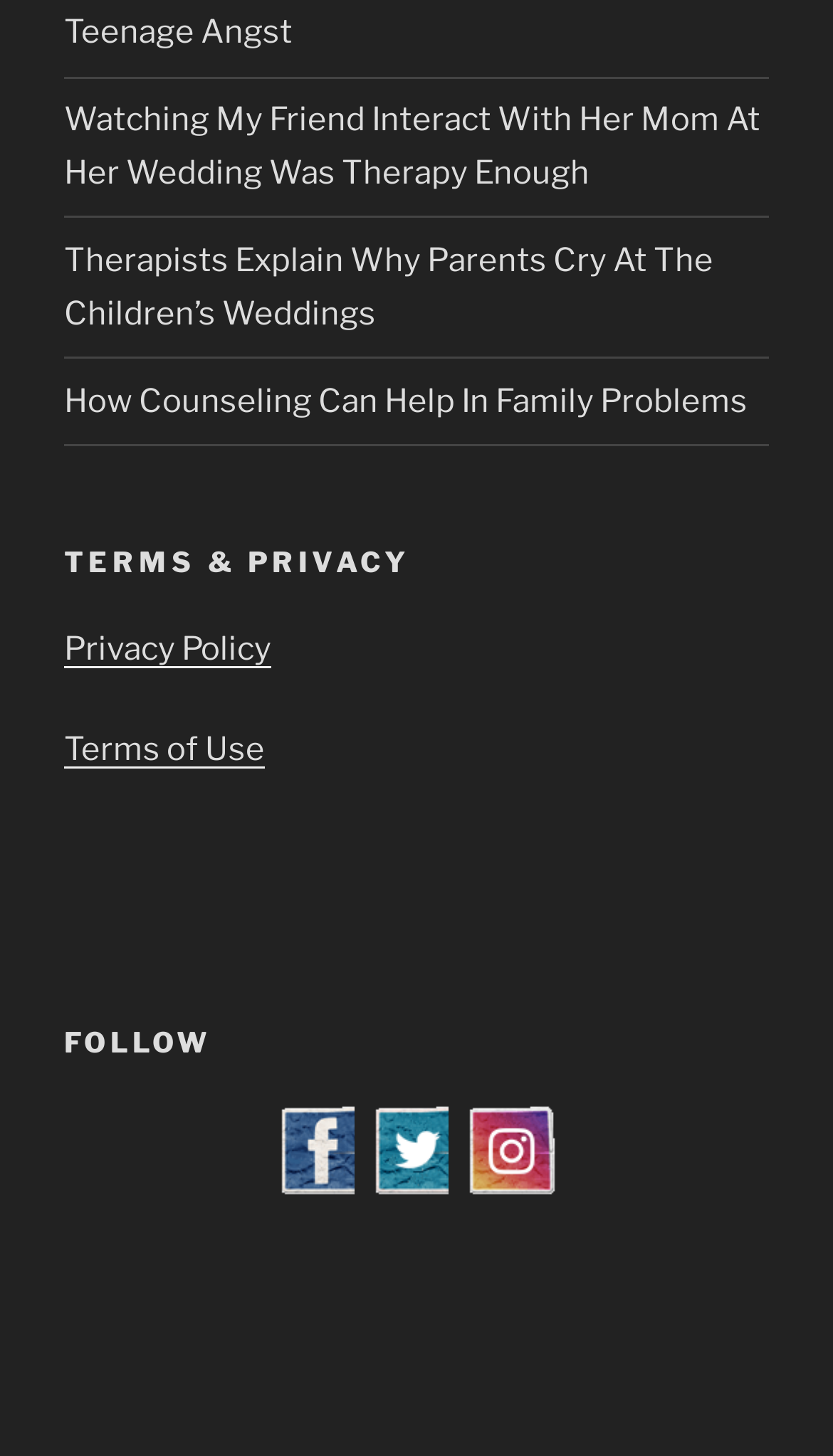What is the second link in the main section?
Provide a detailed answer to the question using information from the image.

I looked at the main section and found the links. The second link is 'Therapists Explain Why Parents Cry At The Children’s Weddings'.